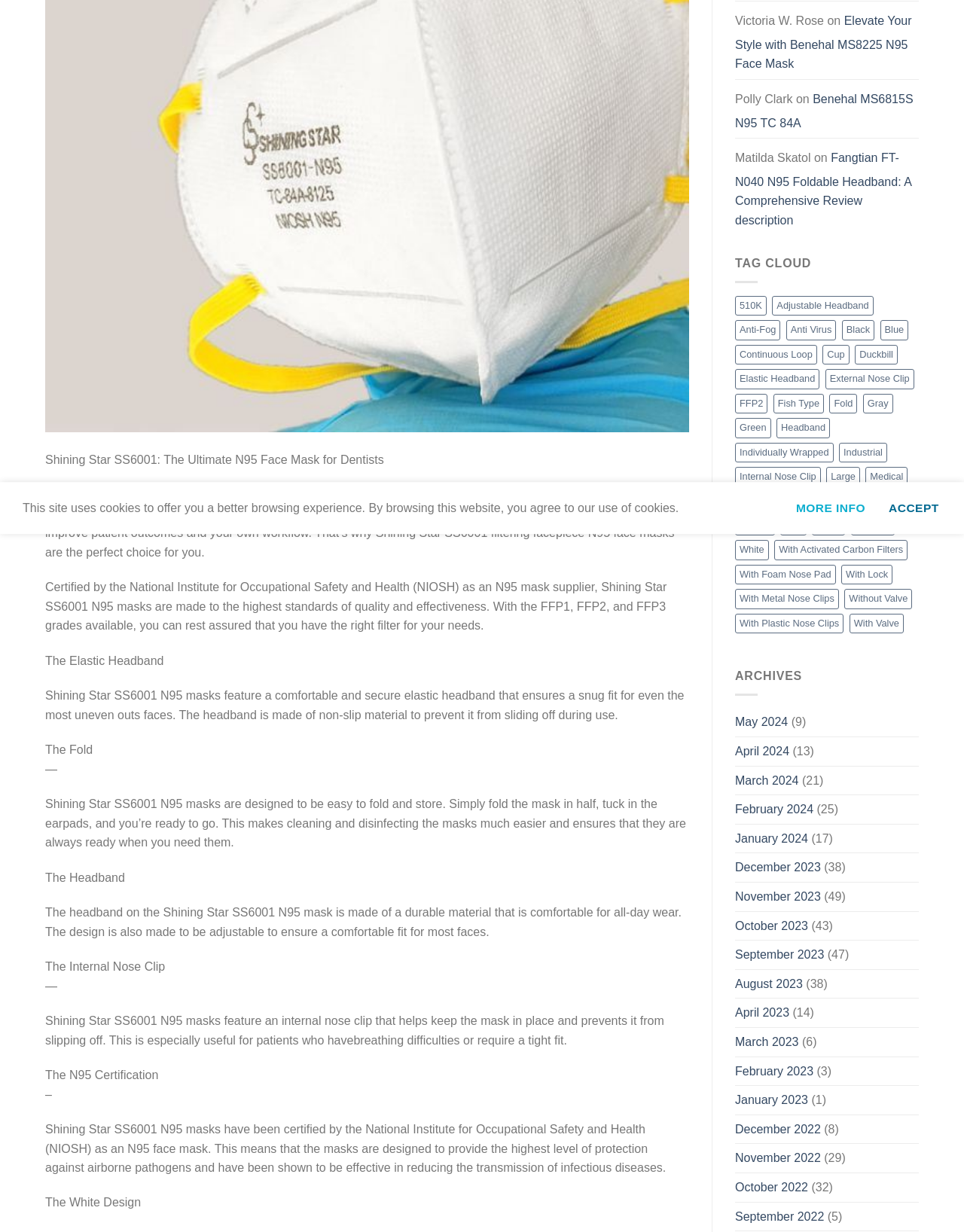Locate the bounding box coordinates of the UI element described by: "Internal Nose Clip". Provide the coordinates as four float numbers between 0 and 1, formatted as [left, top, right, bottom].

[0.762, 0.379, 0.851, 0.395]